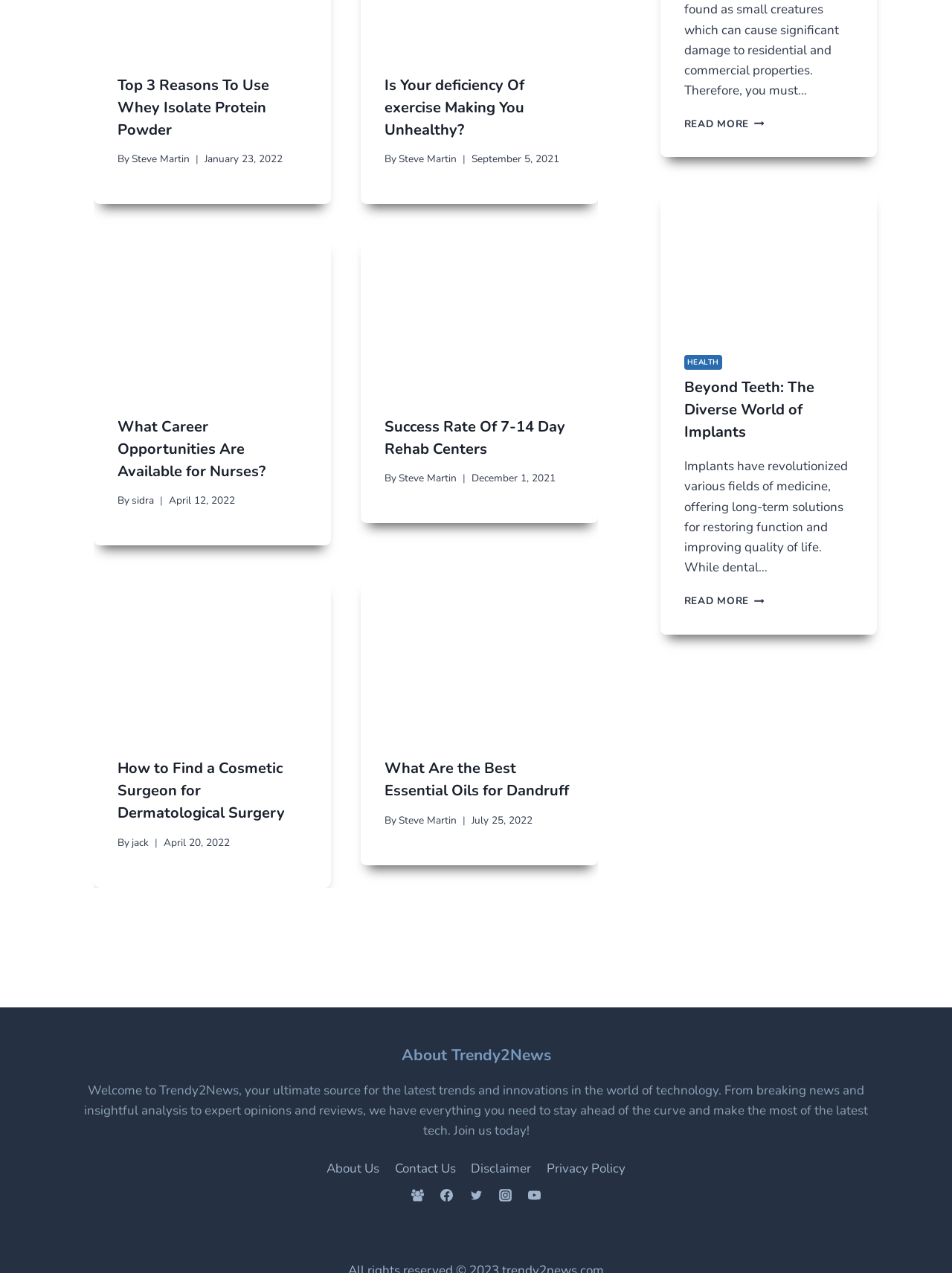Using the element description provided, determine the bounding box coordinates in the format (top-left x, top-left y, bottom-right x, bottom-right y). Ensure that all values are floating point numbers between 0 and 1. Element description: jack

[0.138, 0.656, 0.156, 0.667]